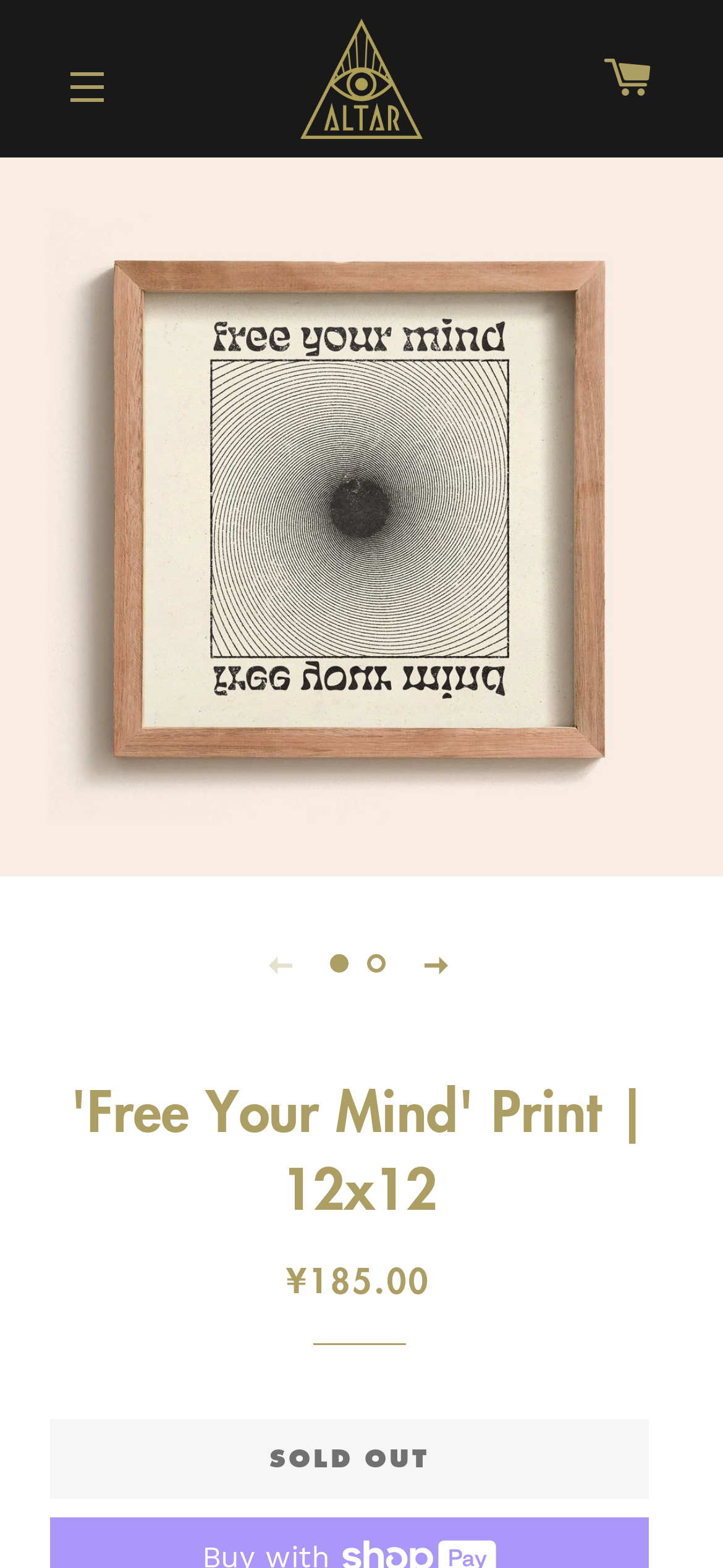Explain the webpage in detail, including its primary components.

This webpage appears to be a product page for a print titled "Free Your Mind" with a size of 12x12 inches. At the top left, there is a site navigation button labeled "SITE NAVIGATION". Next to it, there is a link to "Altar Tattoo" accompanied by an image of the same name. On the top right, there is a link to the cart labeled "CART".

Below the top navigation, there is a slideshow with two slides, each displaying an image of the print. The slideshow navigation buttons, "Previous slide" and "Next slide", are located below the slideshow. 

The main content of the page is a heading that reads "'Free Your Mind' Print | 12x12", which is centered near the top of the page. Below the heading, there is a section displaying the product's price information, including a label "Regular price" and the price "¥185.00".

At the bottom of the page, there is a separator line, and below it, a "SOLD OUT" button, indicating that the product is currently unavailable.